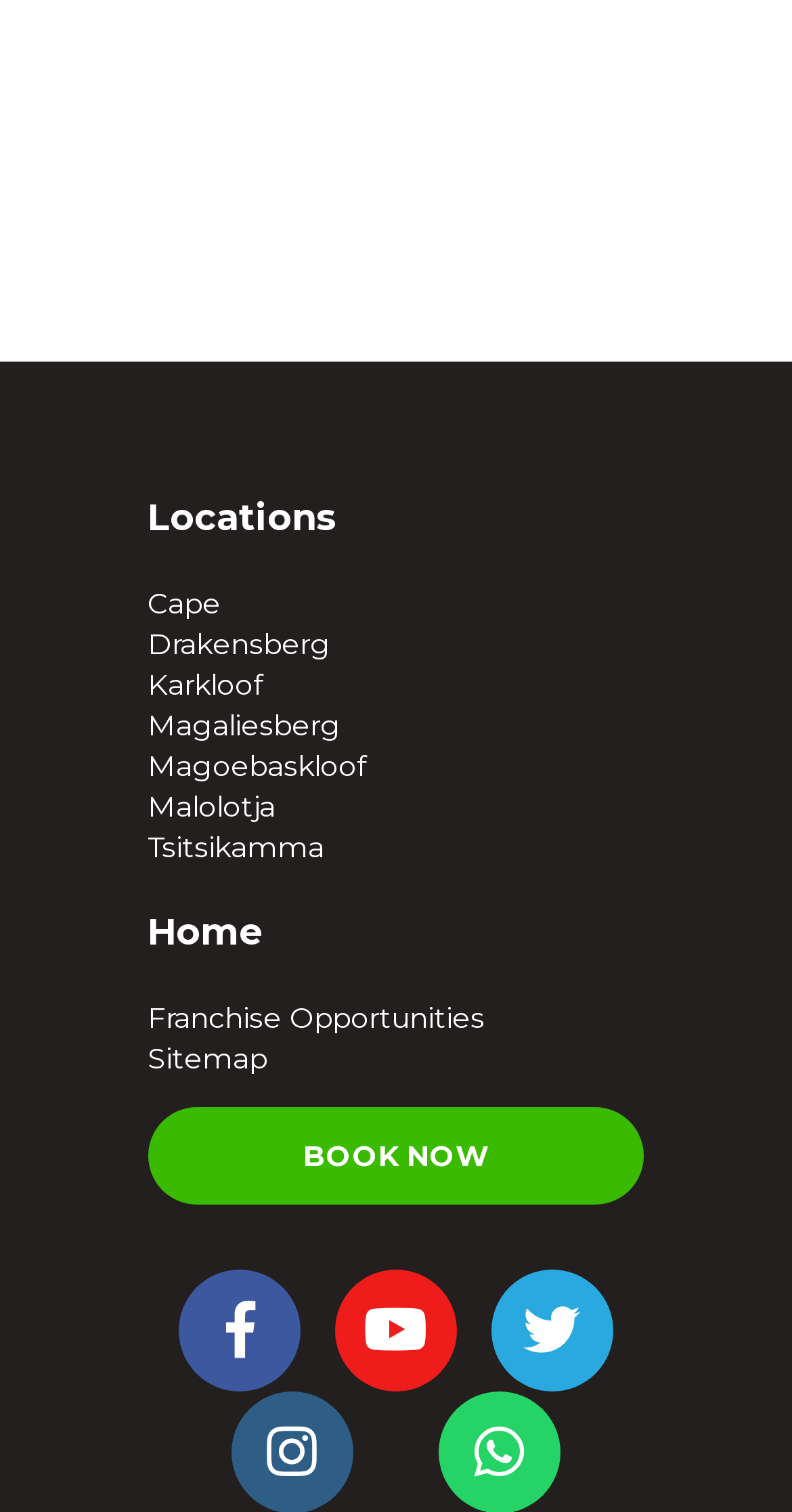Identify the bounding box coordinates of the area that should be clicked in order to complete the given instruction: "Go to home". The bounding box coordinates should be four float numbers between 0 and 1, i.e., [left, top, right, bottom].

[0.186, 0.602, 0.332, 0.632]